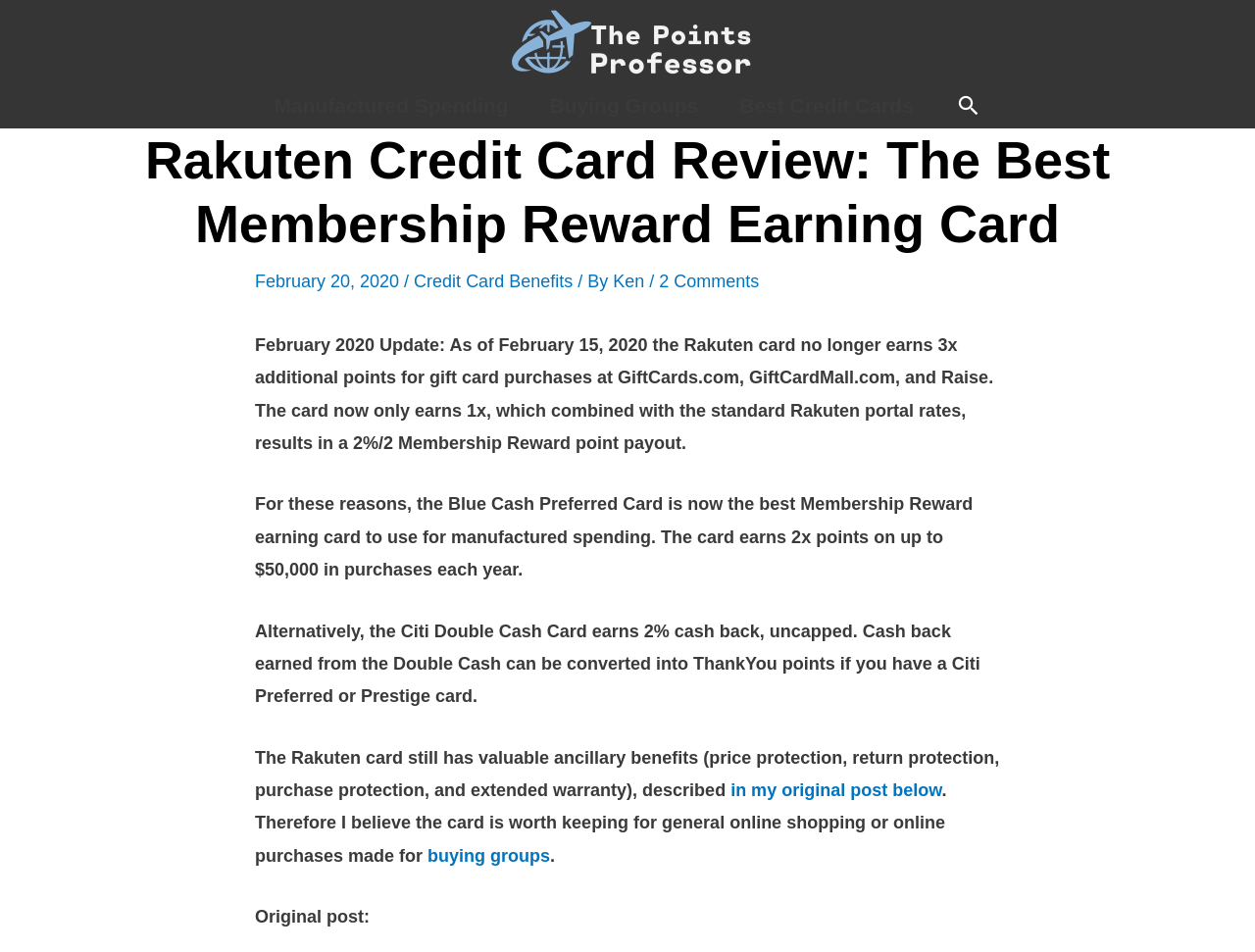Determine the bounding box coordinates of the section to be clicked to follow the instruction: "Navigate to Manufactured Spending". The coordinates should be given as four float numbers between 0 and 1, formatted as [left, top, right, bottom].

[0.202, 0.097, 0.422, 0.125]